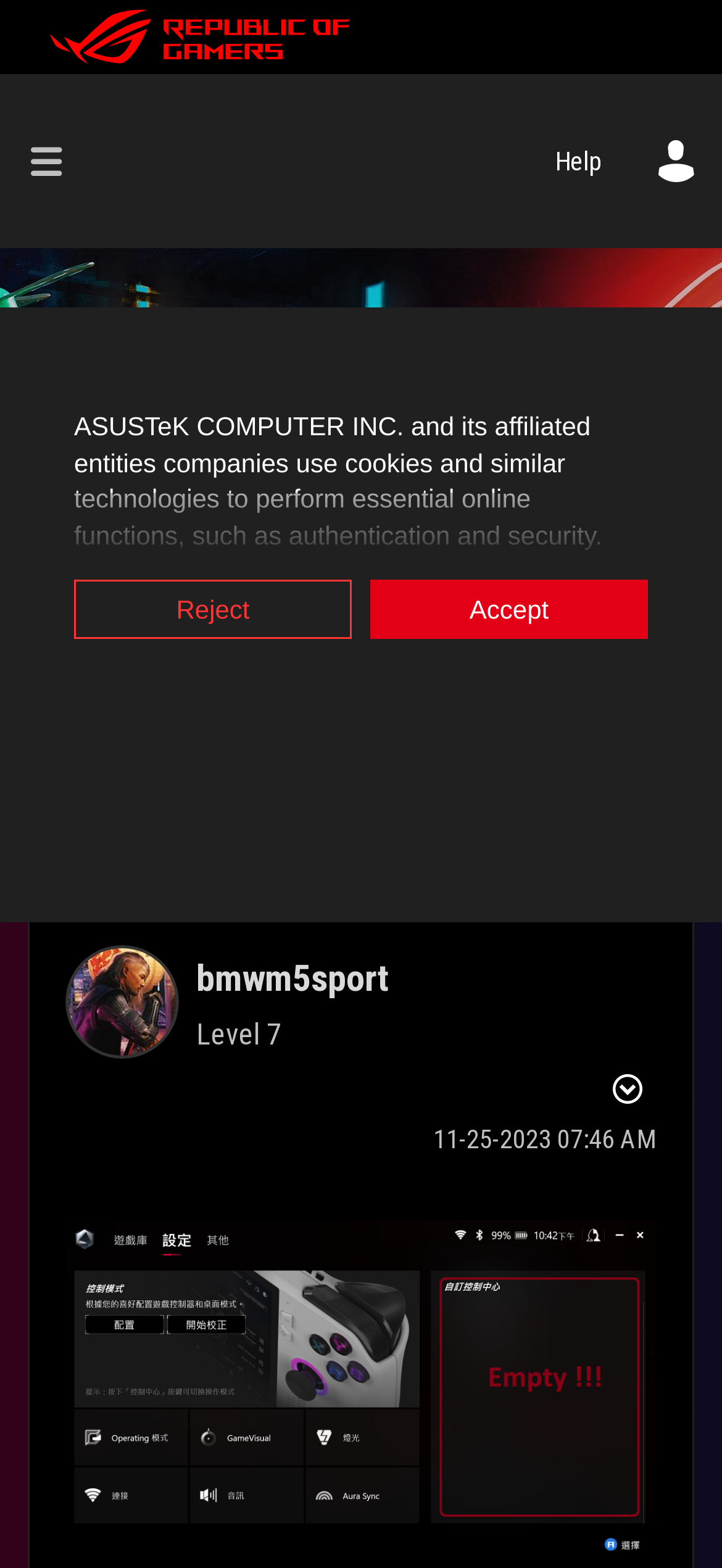Provide an in-depth caption for the contents of the webpage.

This webpage appears to be a forum discussion page from the Republic of Gamers Forum. At the top, there is a notification about cookies and similar technologies used by ASUS, with options to reject or accept them. Below this notification, there is a main navigation menu with a link to "ROG" accompanied by an image of the ROG logo. 

To the right of the navigation menu, there is a search bar with a button and a browse button. Above the search bar, there is a help link. 

The main content of the page is a discussion thread titled "Control Center is missing! Cannot config control center." with 216 views. The thread is started by a user named "bmwm5sport" with a level 7 status, and their profile picture is displayed. The post is dated November 25, 2023, at 7:46 AM. 

Below the thread title, there is a button to show post options. To the right of the post options button, there is a timestamp of the post. 

At the bottom of the page, there is an image attachment, which appears to be a screenshot.